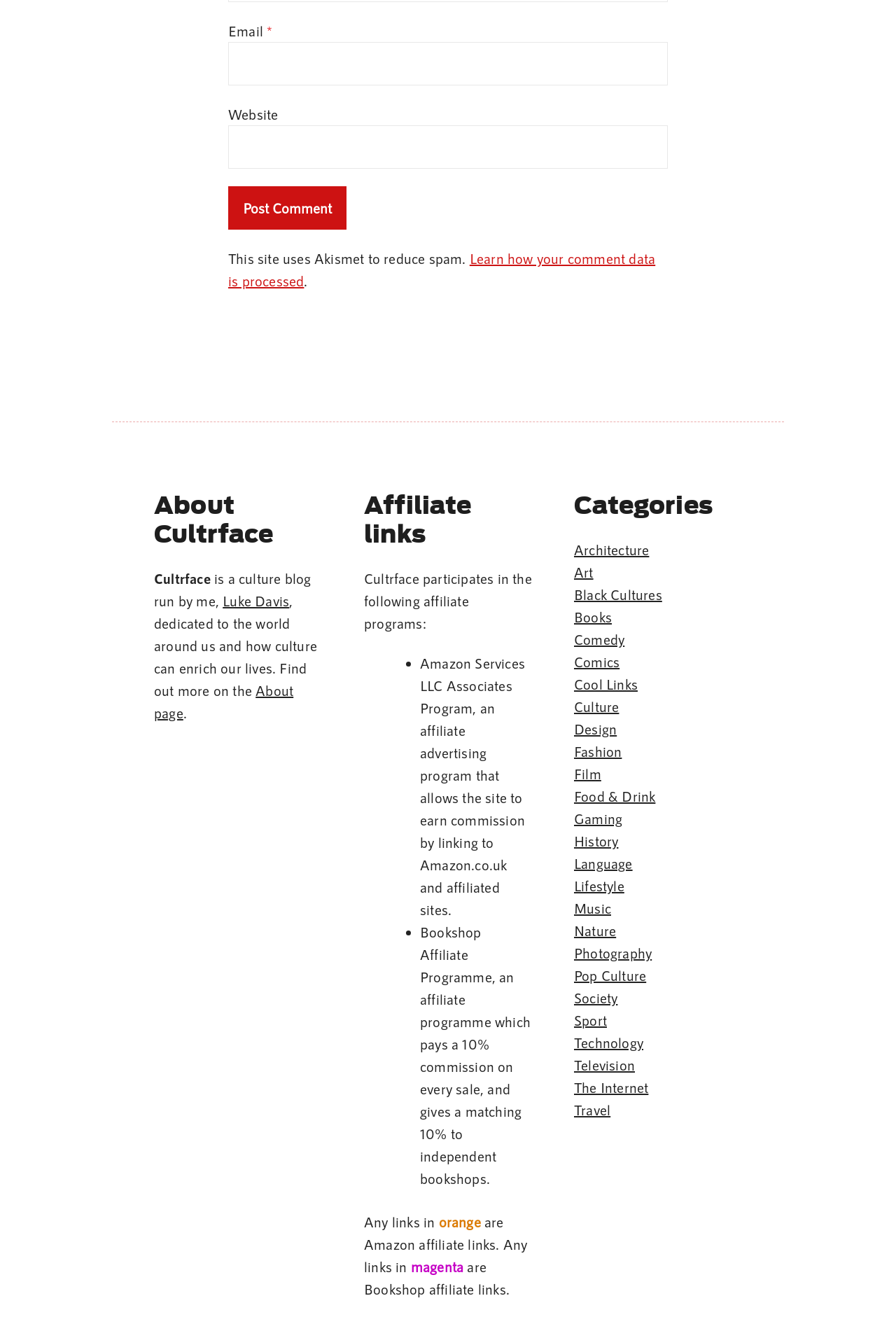Pinpoint the bounding box coordinates of the element you need to click to execute the following instruction: "Visit About page". The bounding box should be represented by four float numbers between 0 and 1, in the format [left, top, right, bottom].

[0.172, 0.51, 0.328, 0.539]